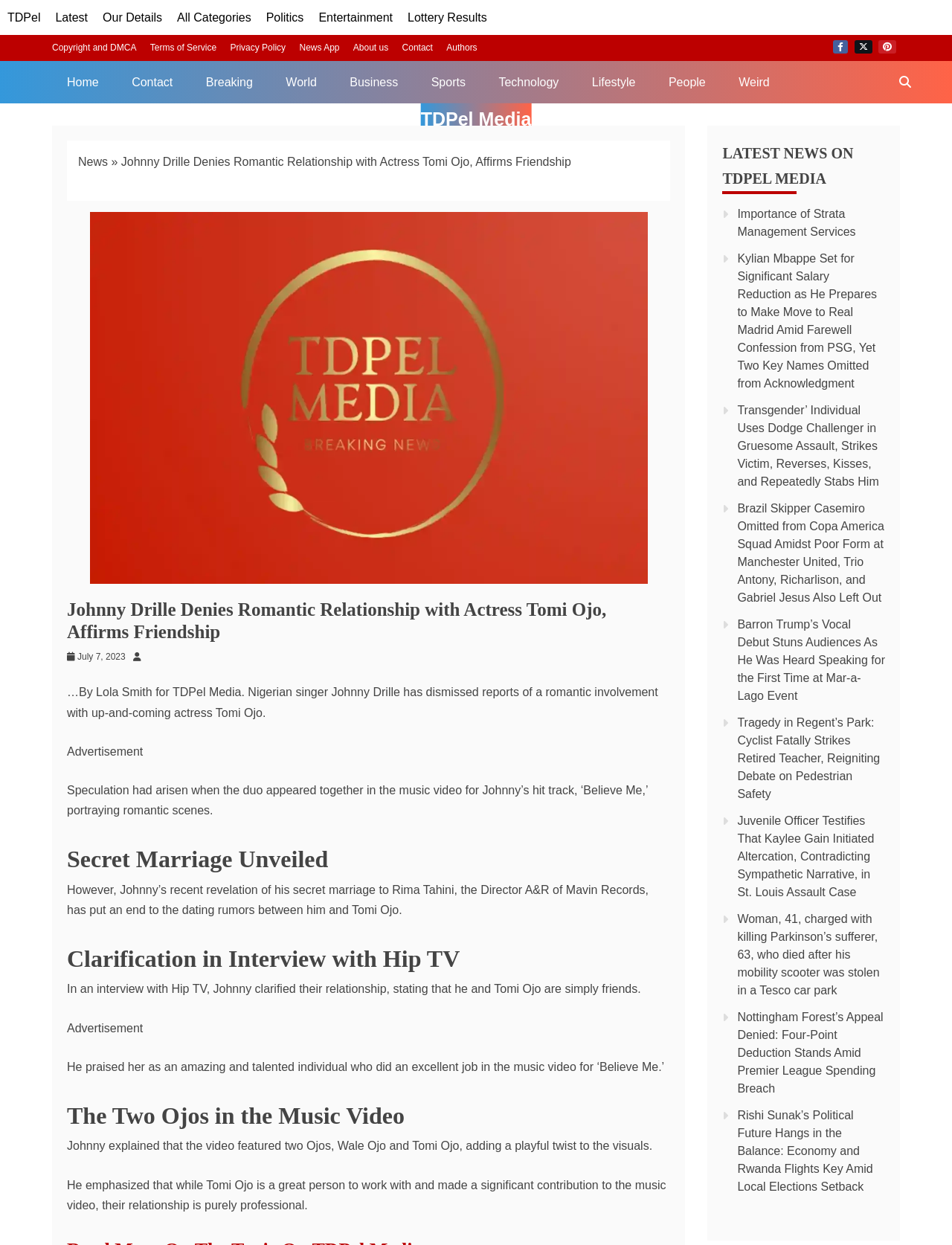Provide a one-word or brief phrase answer to the question:
What is the name of the music video where Johnny Drille and Tomi Ojo appeared together?

Believe Me